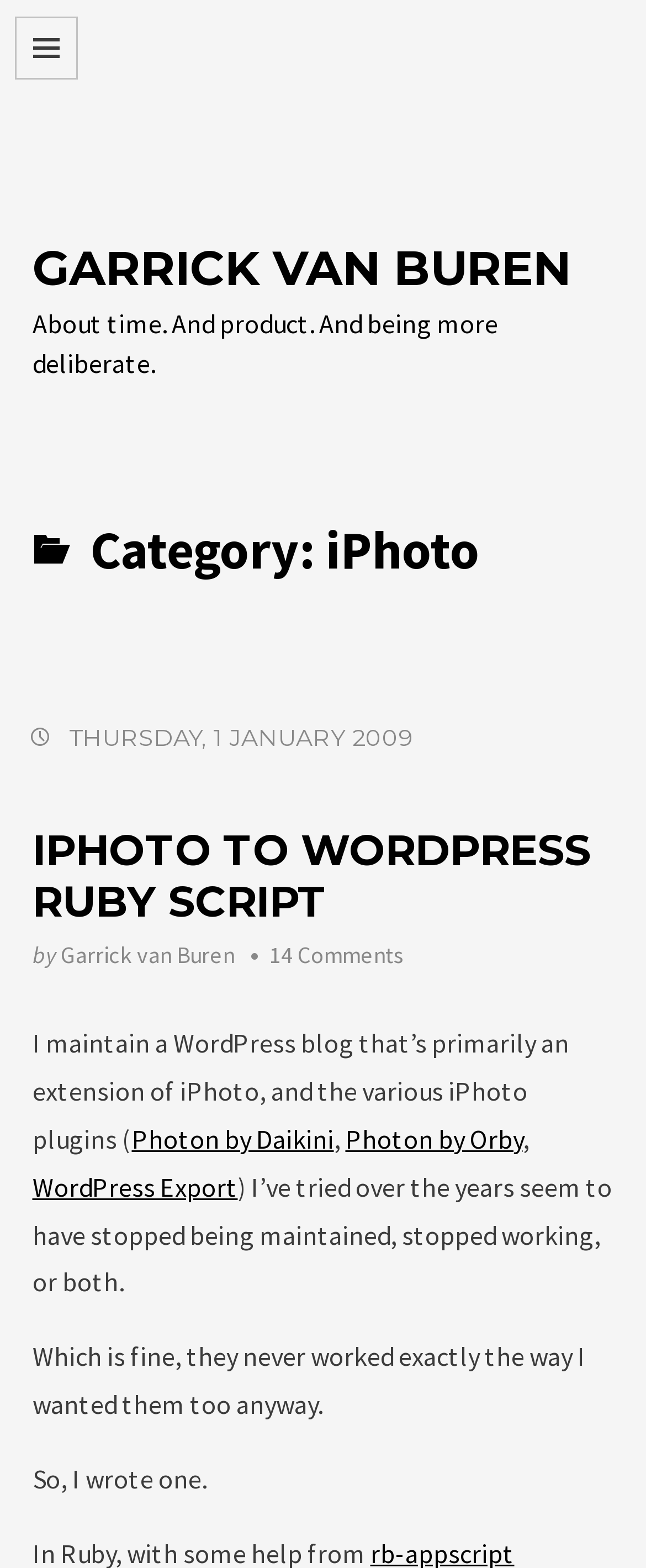Bounding box coordinates are specified in the format (top-left x, top-left y, bottom-right x, bottom-right y). All values are floating point numbers bounded between 0 and 1. Please provide the bounding box coordinate of the region this sentence describes: iPhoto to WordPress Ruby Script

[0.05, 0.525, 0.914, 0.591]